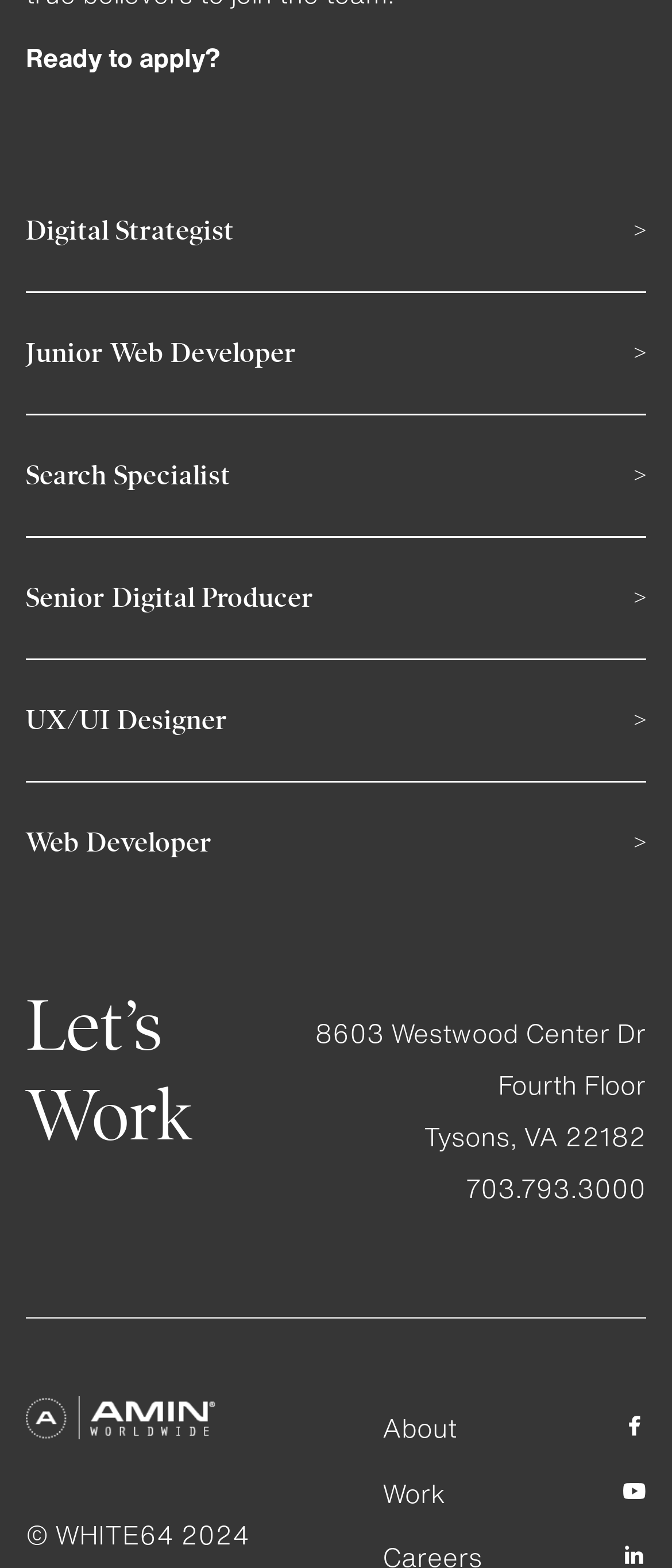Use one word or a short phrase to answer the question provided: 
What is the name of the company?

AMIN